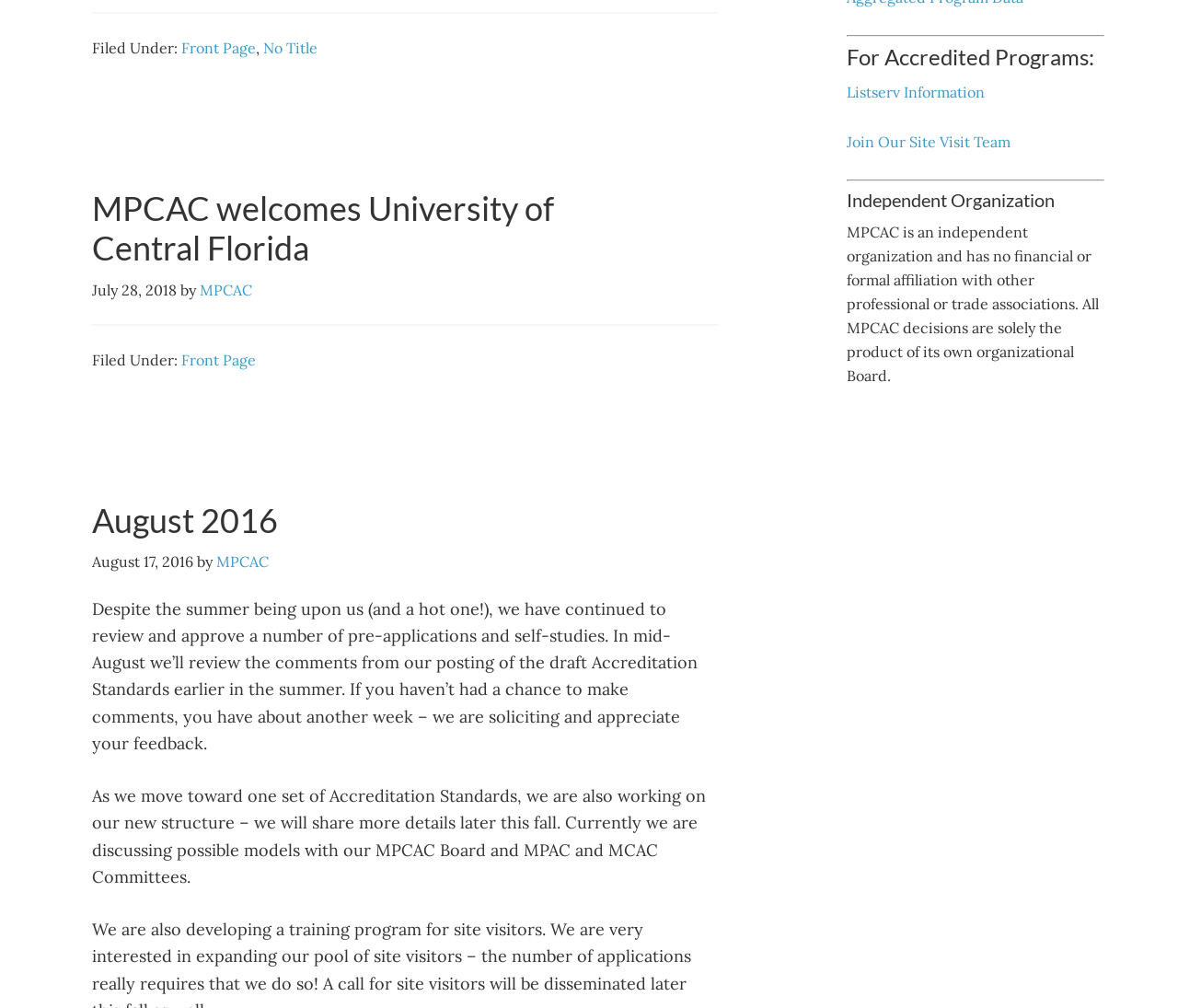Extract the bounding box for the UI element that matches this description: "Front Page".

[0.154, 0.348, 0.217, 0.366]